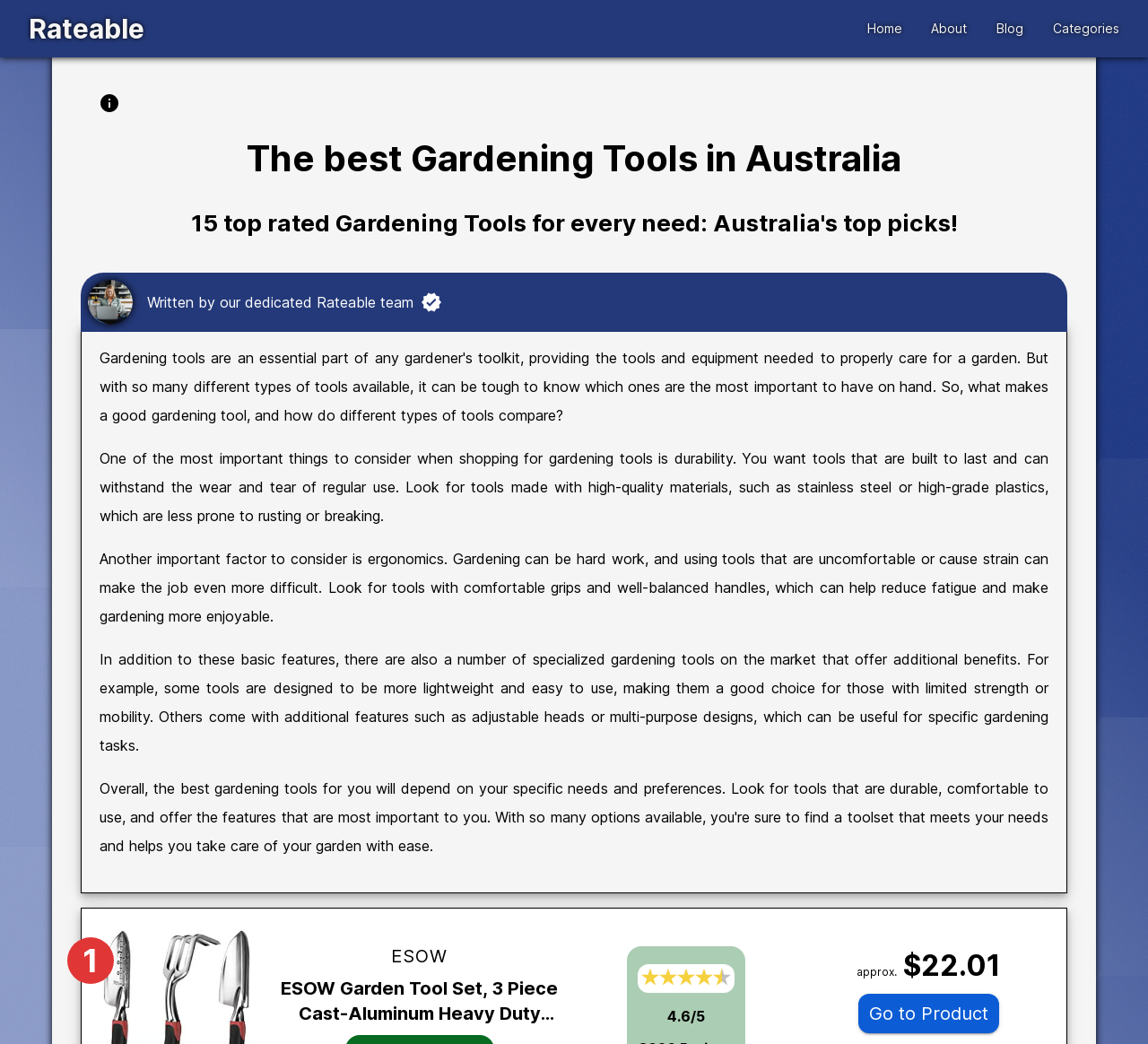Generate the text of the webpage's primary heading.

The best Gardening Tools in Australia